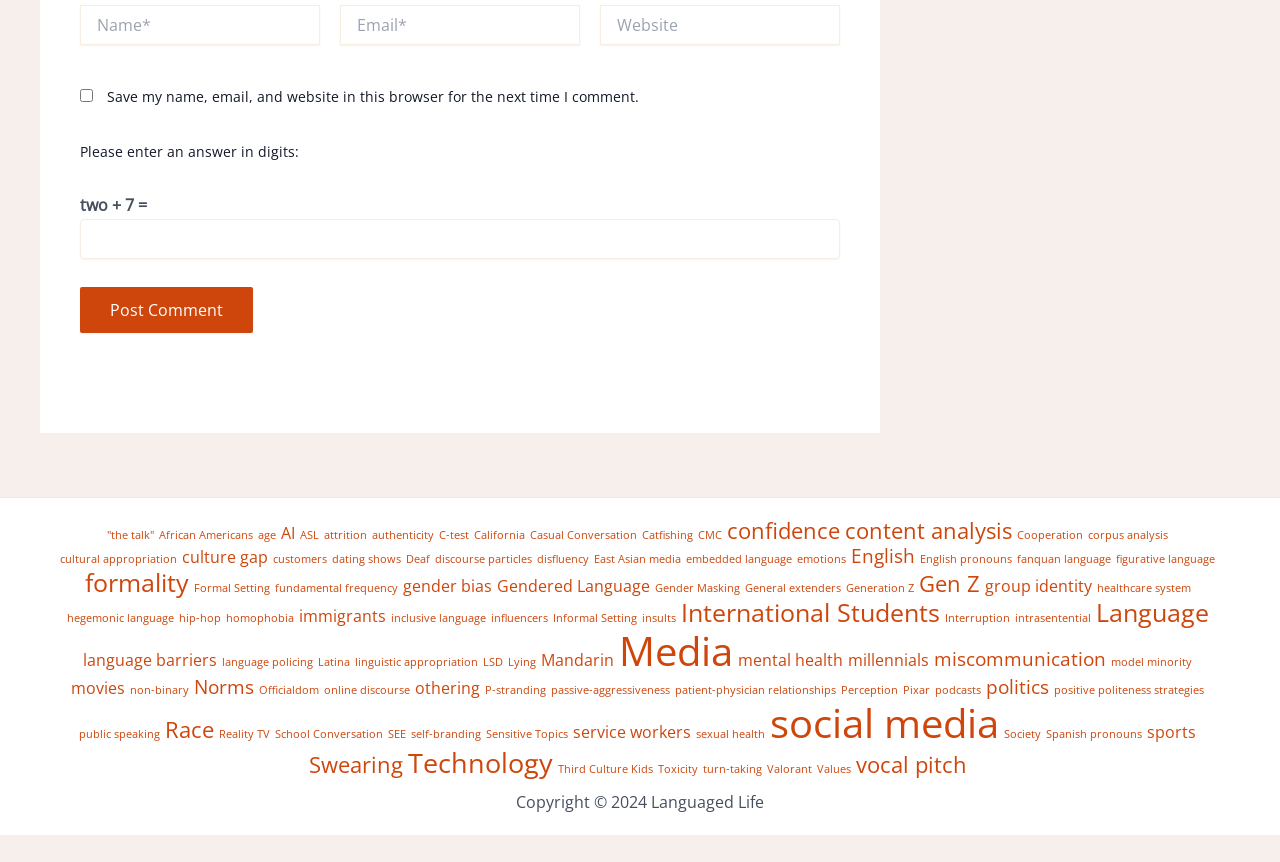Point out the bounding box coordinates of the section to click in order to follow this instruction: "Click the 'the talk' link".

[0.084, 0.613, 0.12, 0.628]